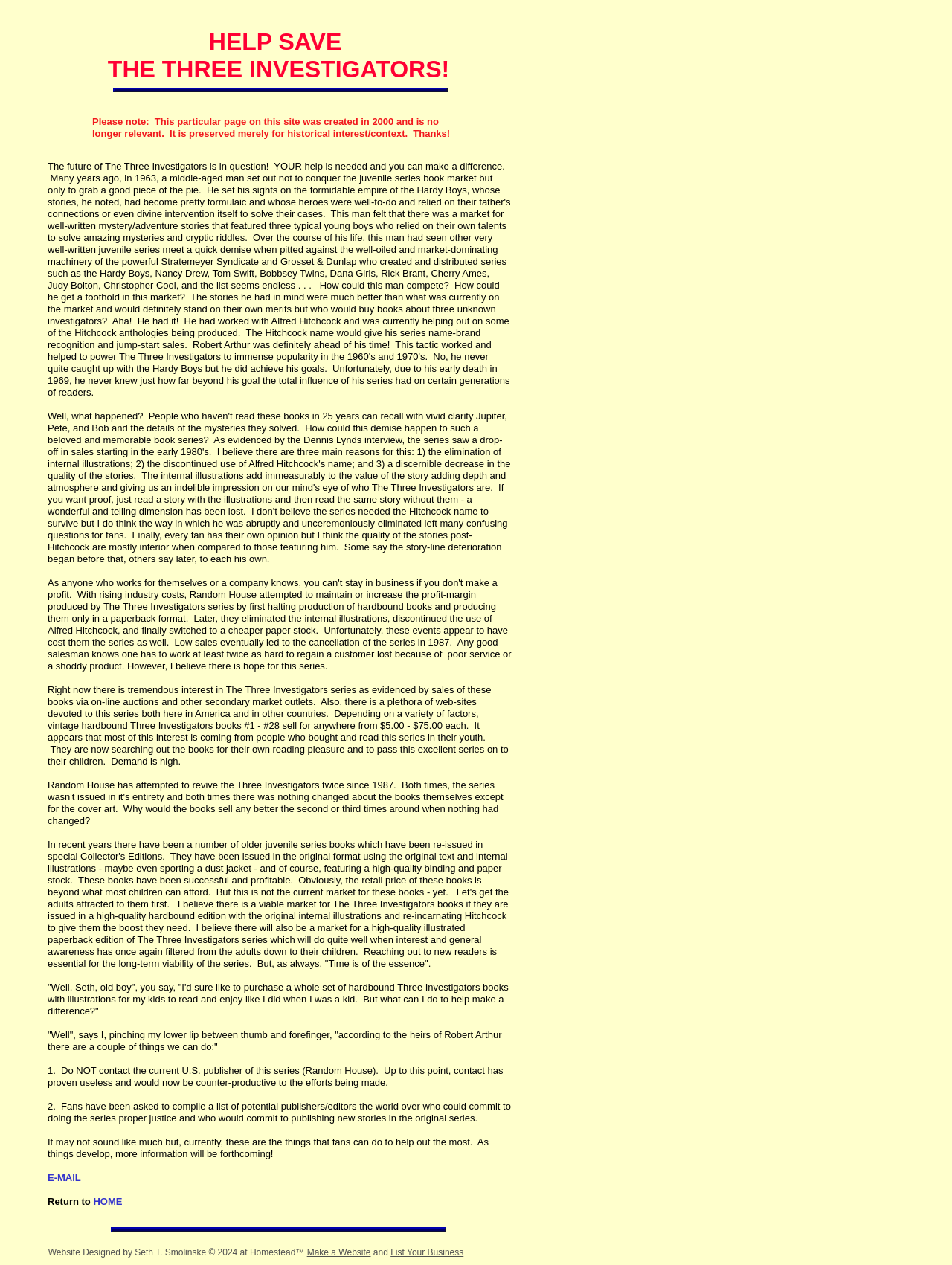What is the price range of vintage hardbound Three Investigators books?
Refer to the image and provide a detailed answer to the question.

The price range of vintage hardbound Three Investigators books #1 - #28 sell for anywhere from $5.00 - $75.00 each, depending on a variety of factors.